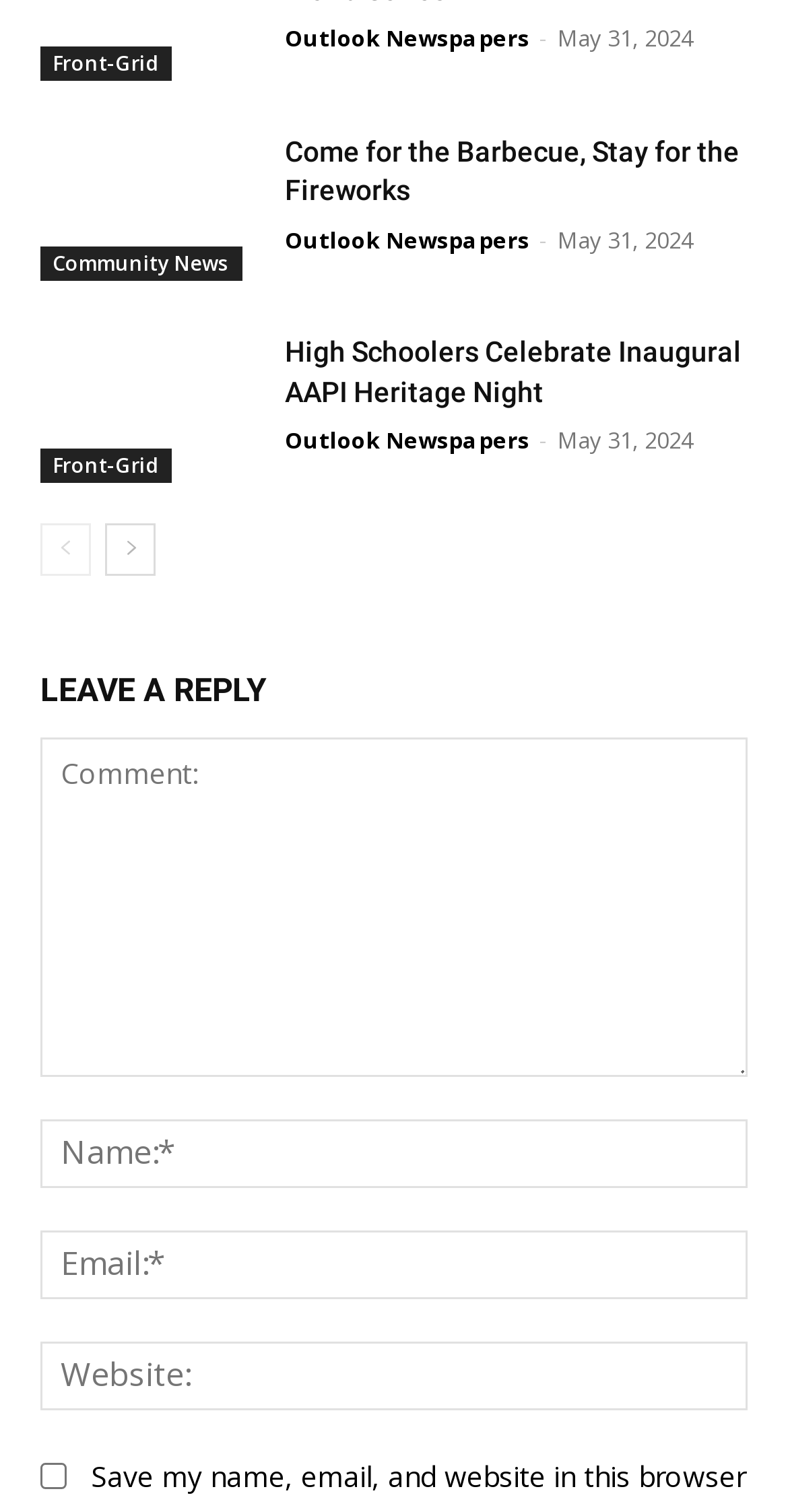Given the element description, predict the bounding box coordinates in the format (top-left x, top-left y, bottom-right x, bottom-right y). Make sure all values are between 0 and 1. Here is the element description: Outlook Newspapers

[0.362, 0.148, 0.672, 0.168]